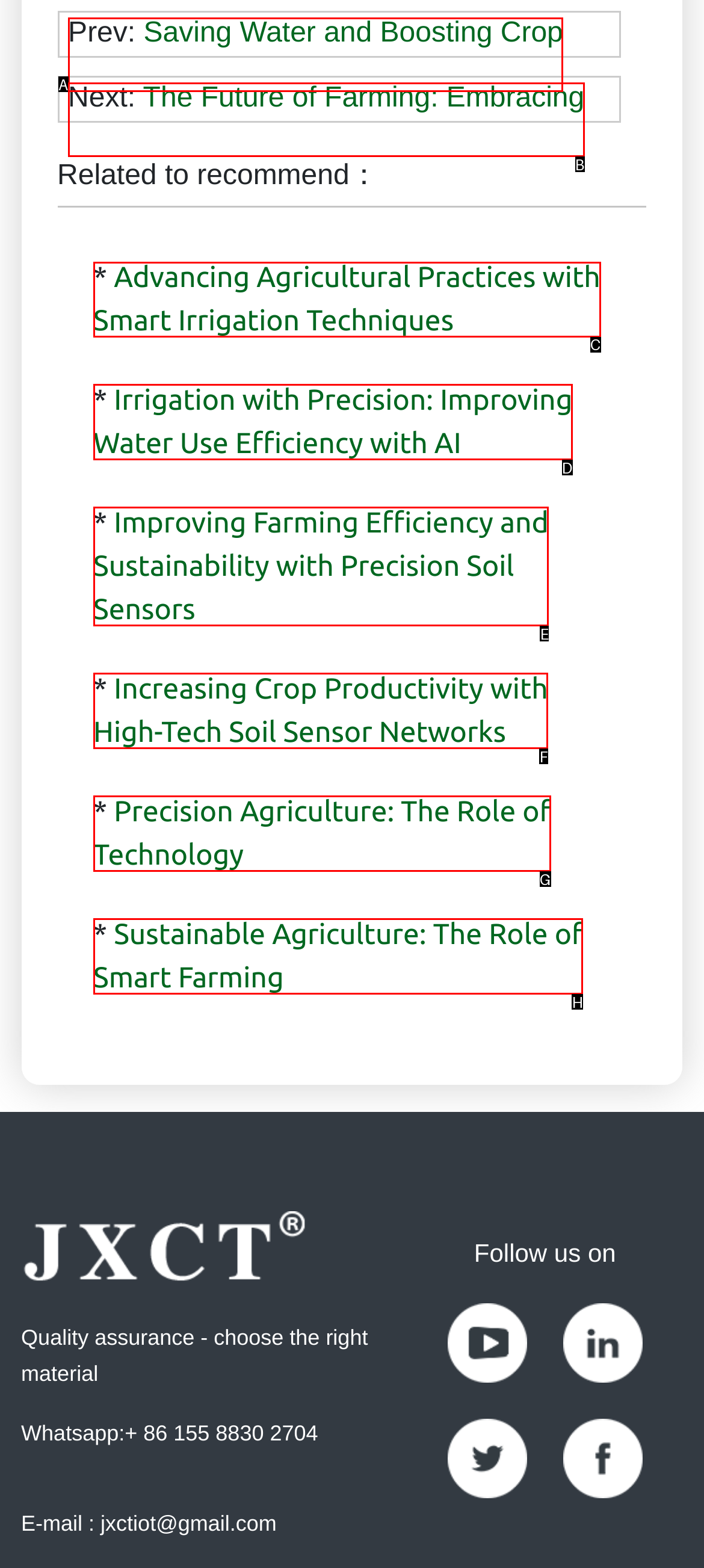Indicate the HTML element to be clicked to accomplish this task: Click on the link to learn about advancing agricultural practices with smart irrigation techniques Respond using the letter of the correct option.

C